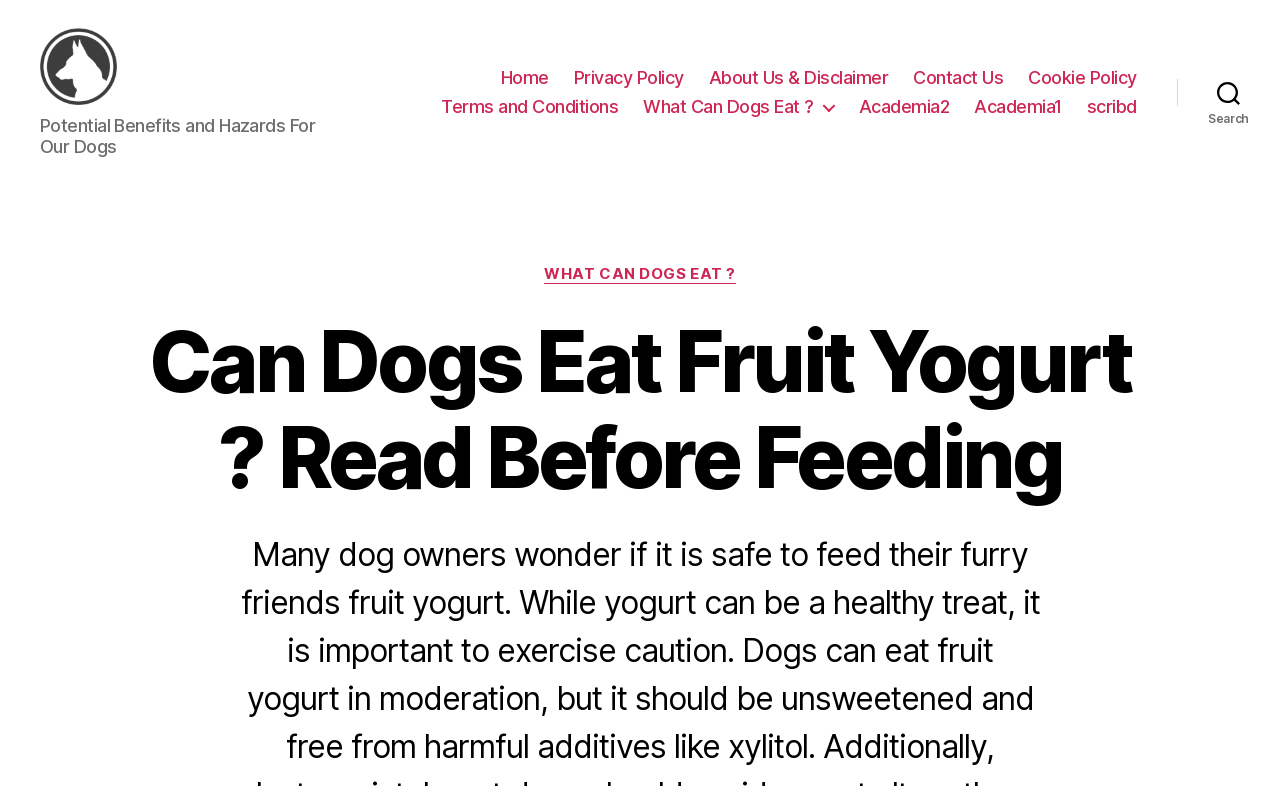Please provide the bounding box coordinates for the element that needs to be clicked to perform the instruction: "click the 'Contact Us' link". The coordinates must consist of four float numbers between 0 and 1, formatted as [left, top, right, bottom].

[0.714, 0.093, 0.784, 0.121]